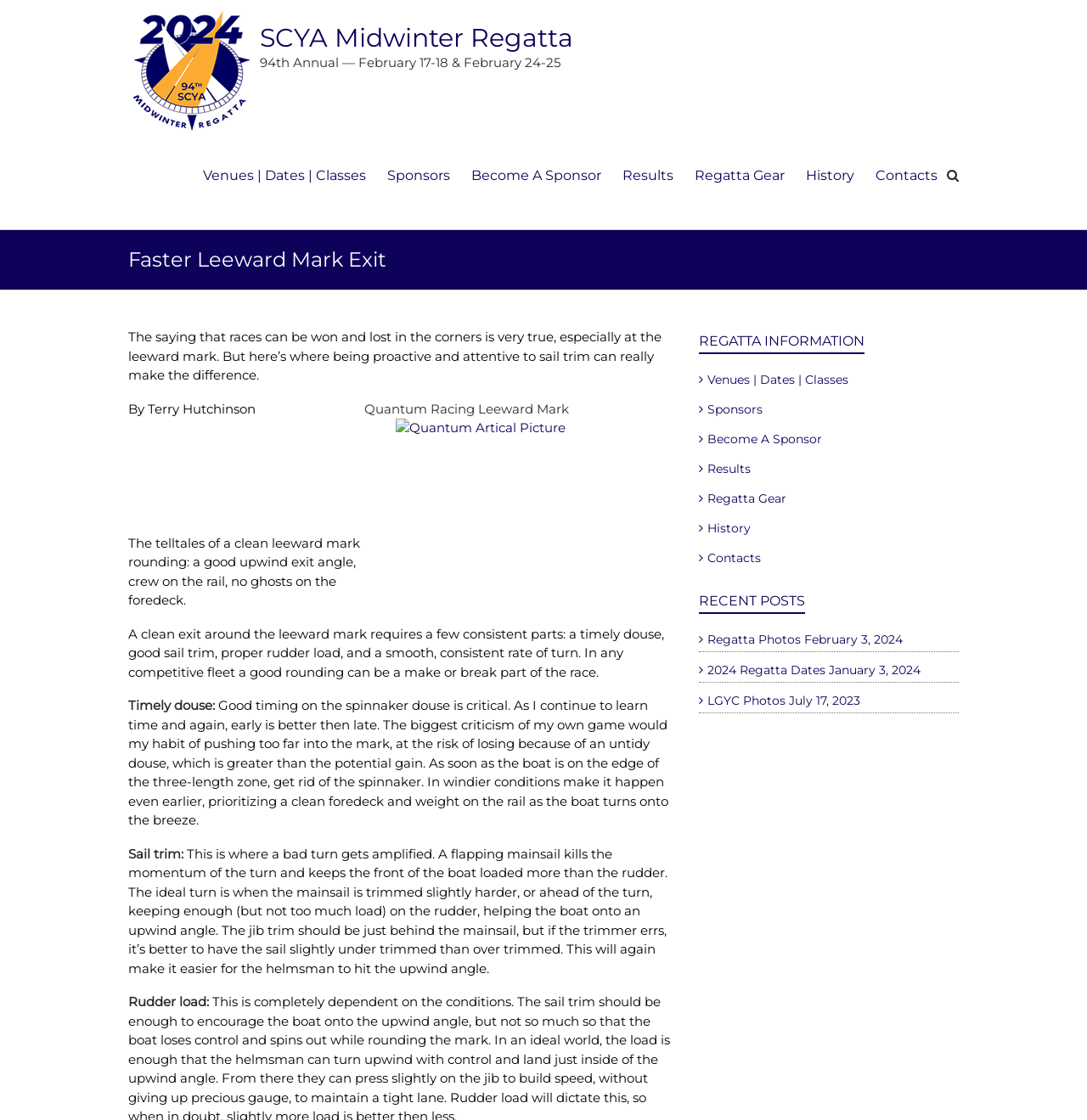Determine the bounding box coordinates for the element that should be clicked to follow this instruction: "Read about Faster Leeward Mark Exit". The coordinates should be given as four float numbers between 0 and 1, in the format [left, top, right, bottom].

[0.118, 0.218, 0.355, 0.246]